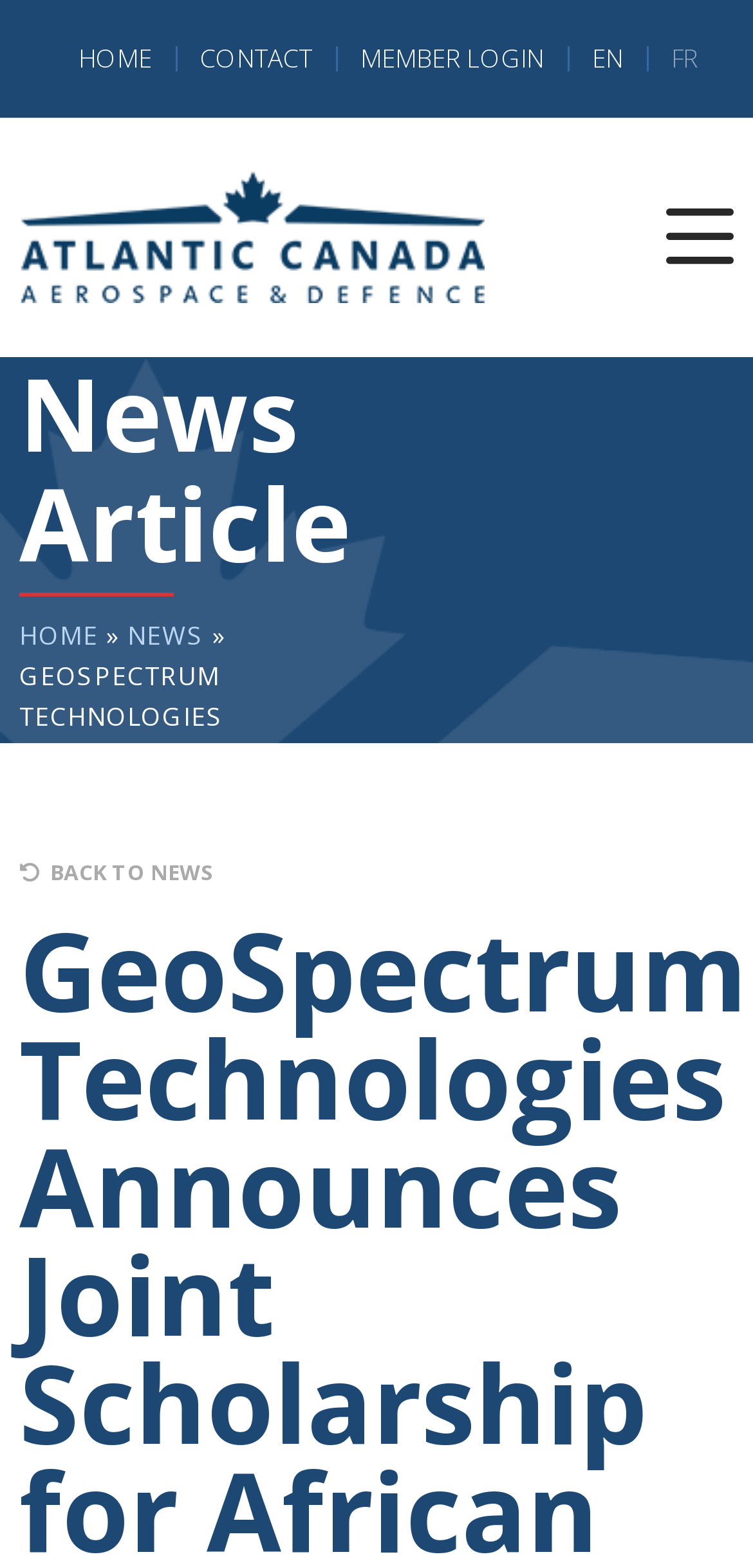Find the bounding box coordinates of the element to click in order to complete the given instruction: "go back to news."

[0.026, 0.545, 0.285, 0.568]